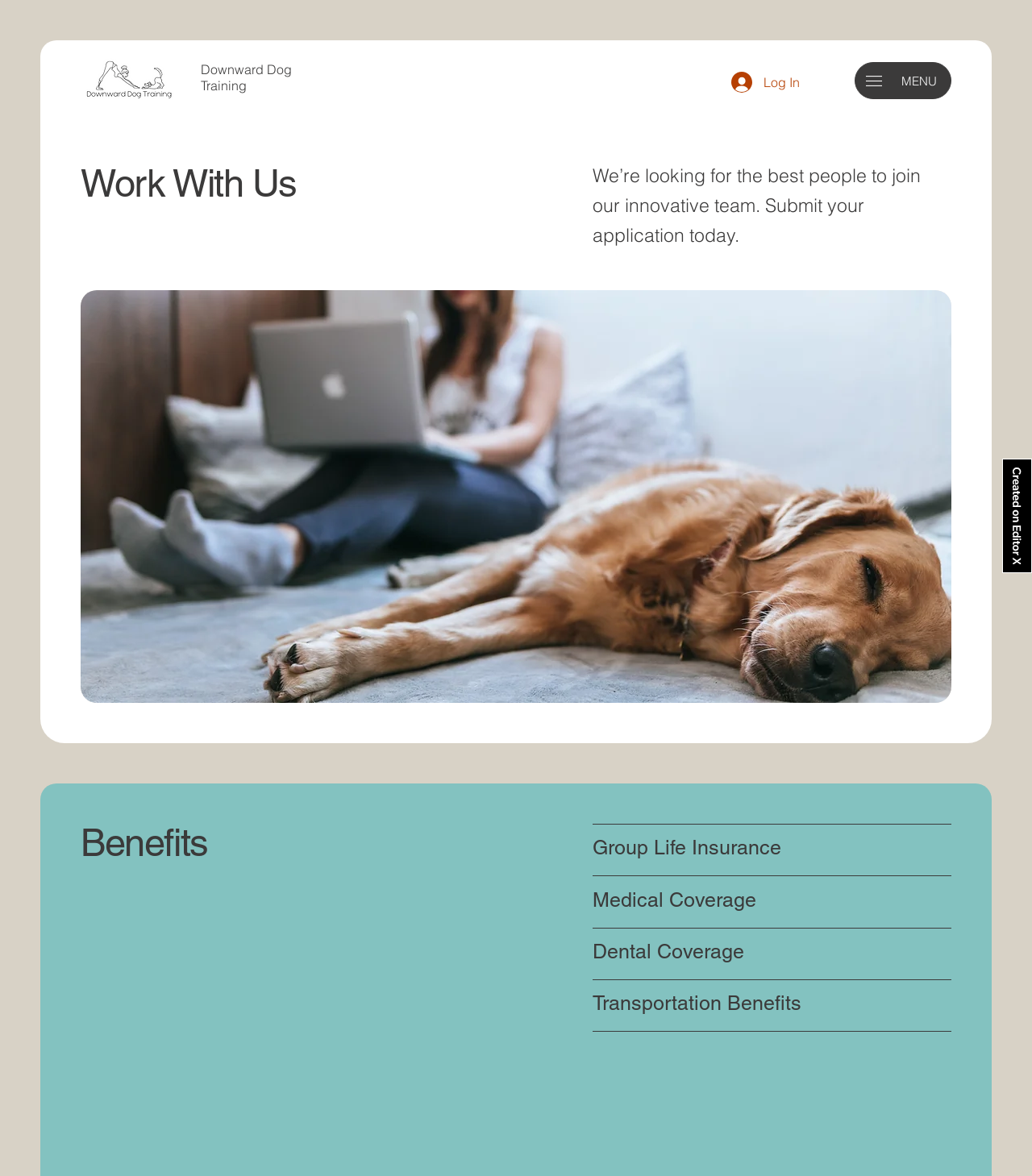Please reply to the following question using a single word or phrase: 
What is the first benefit listed?

Group Life Insurance